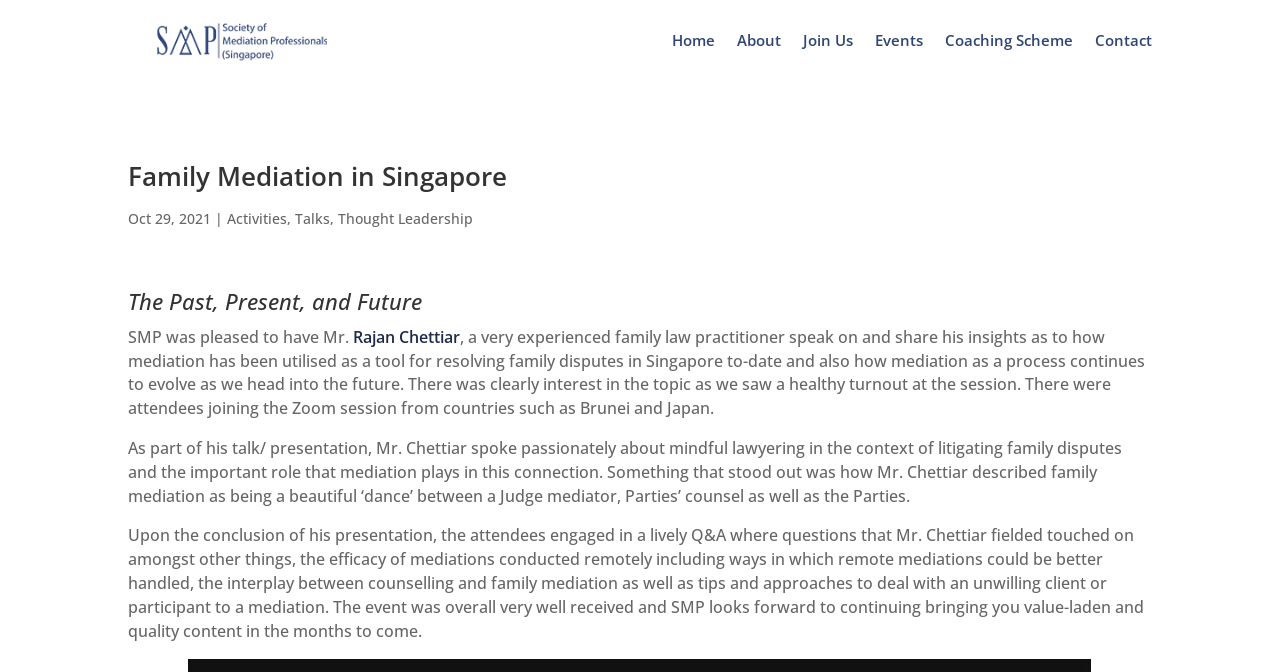Given the content of the image, can you provide a detailed answer to the question?
Who spoke on family mediation in Singapore?

The answer can be found in the paragraph that starts with 'SMP was pleased to have Mr.' where it mentions 'Rajan Chettiar' as the speaker who shared his insights on how mediation has been utilised to resolve family disputes in Singapore.